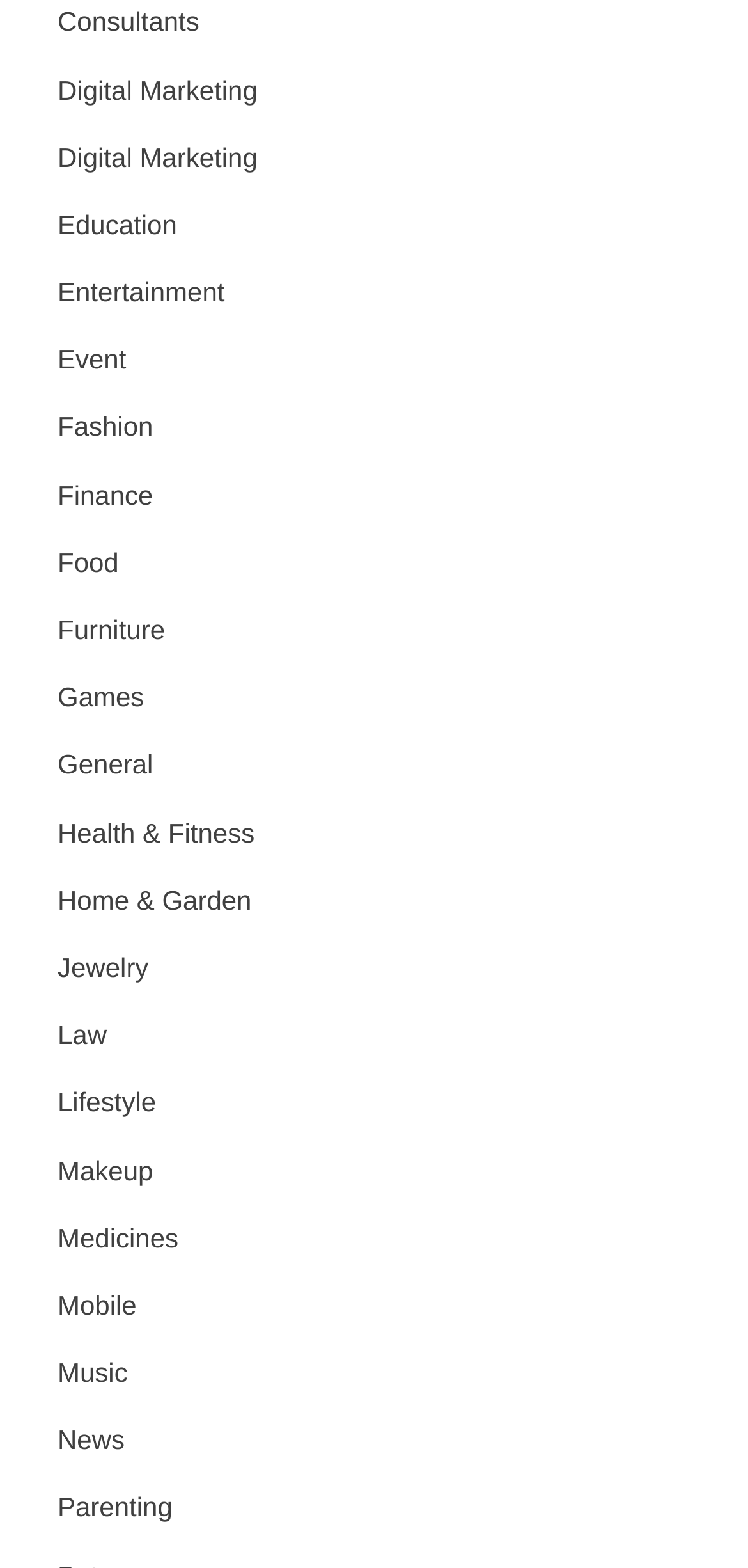Determine the coordinates of the bounding box for the clickable area needed to execute this instruction: "go to homepage".

None